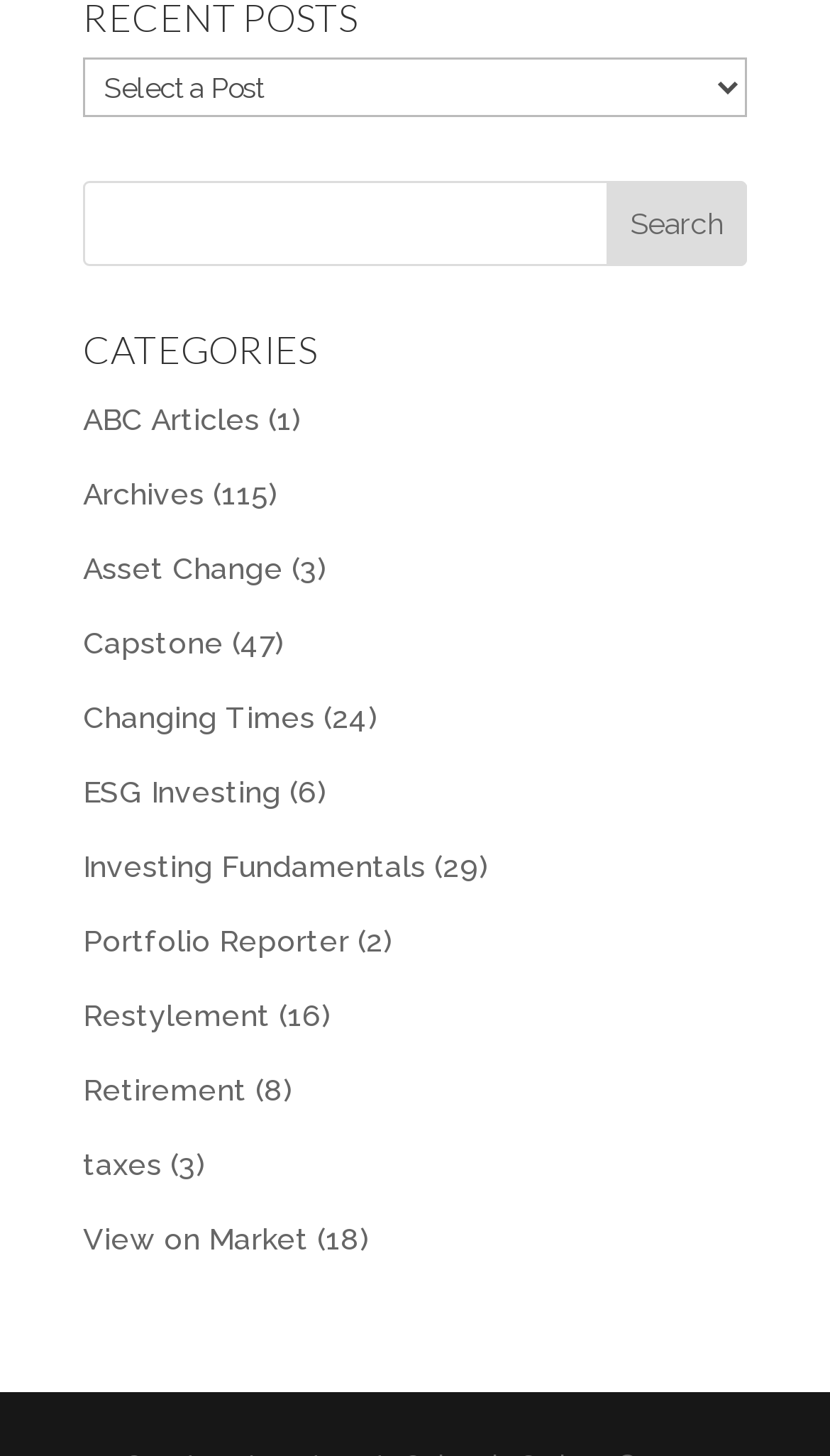Predict the bounding box for the UI component with the following description: "View on Market".

[0.1, 0.839, 0.372, 0.862]